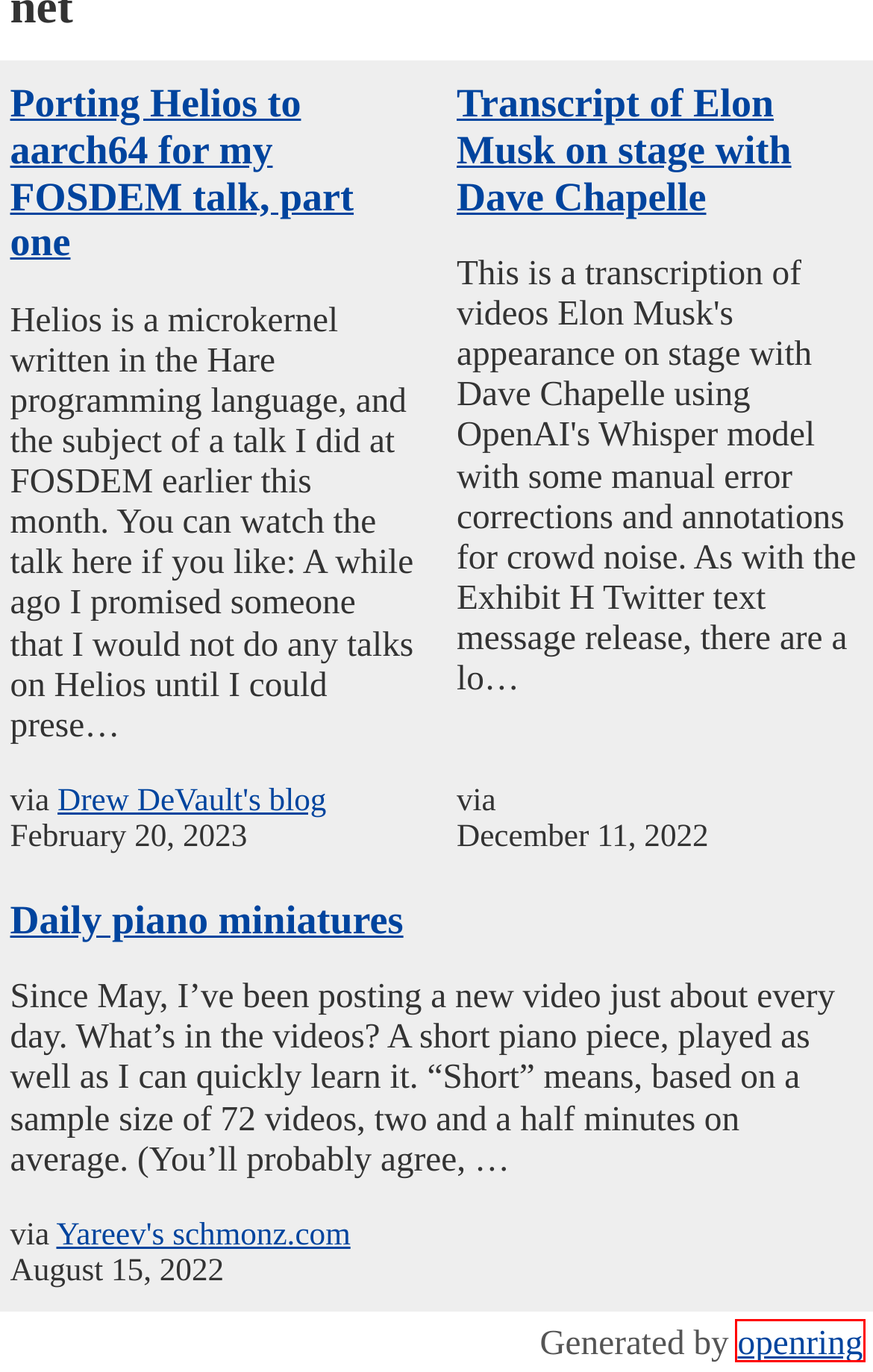You have a screenshot of a webpage with a red bounding box around an element. Choose the best matching webpage description that would appear after clicking the highlighted element. Here are the candidates:
A. AWStats Documentation - Setup page
B. Porting Helios to aarch64 for my FOSDEM talk, part one
C. The Software Scrutiny Journal
D. ~sircmpwn/openring -

A webring for static site generators -

sourcehut git
E. Yareev's schmonz.com
F. Transcript of Elon Musk on stage with Dave Chapelle
G. Daily piano miniatures
H. Drew DeVault's blog

D